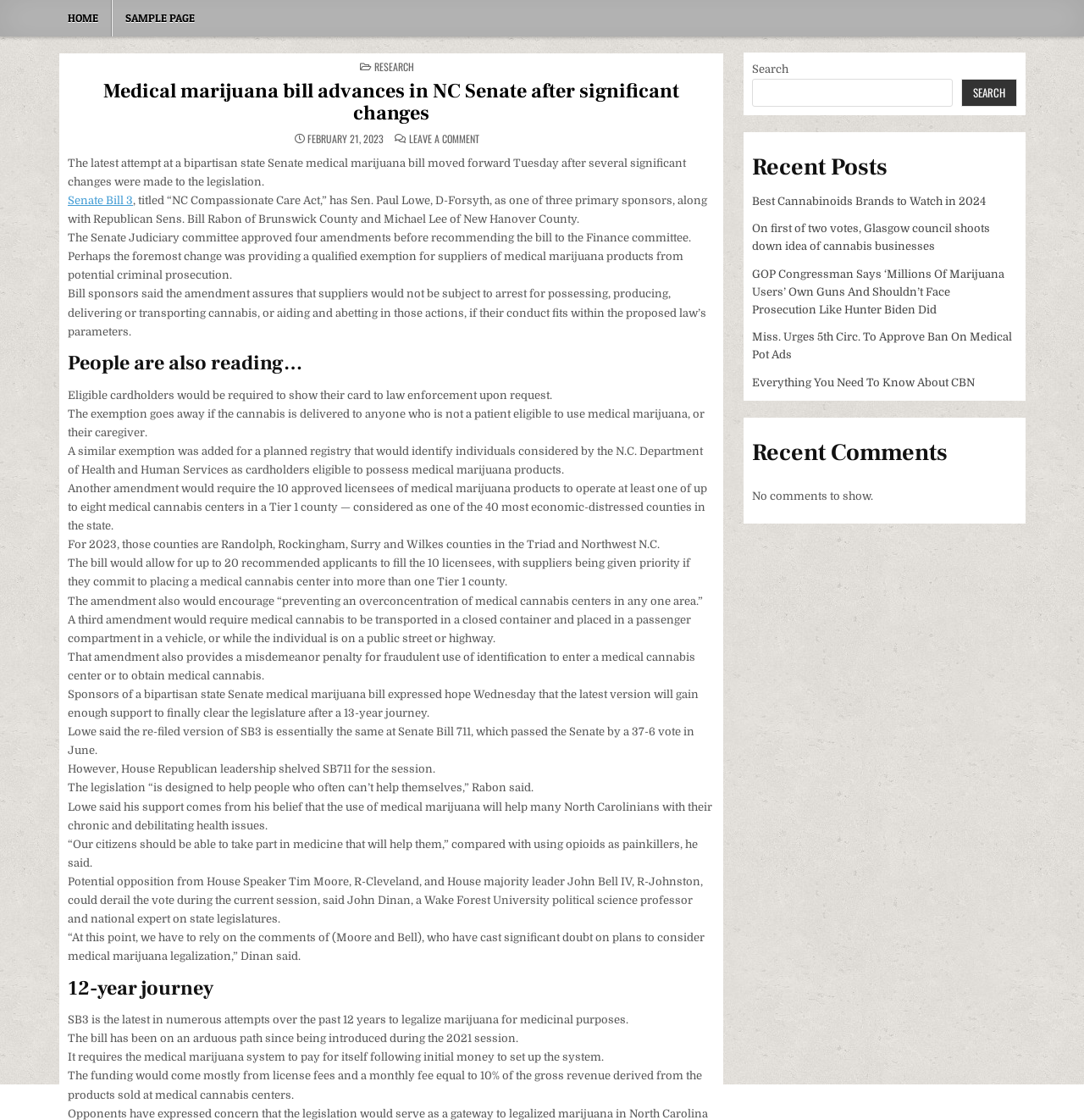Locate the bounding box coordinates of the UI element described by: "Senate Bill 3". The bounding box coordinates should consist of four float numbers between 0 and 1, i.e., [left, top, right, bottom].

[0.062, 0.174, 0.123, 0.185]